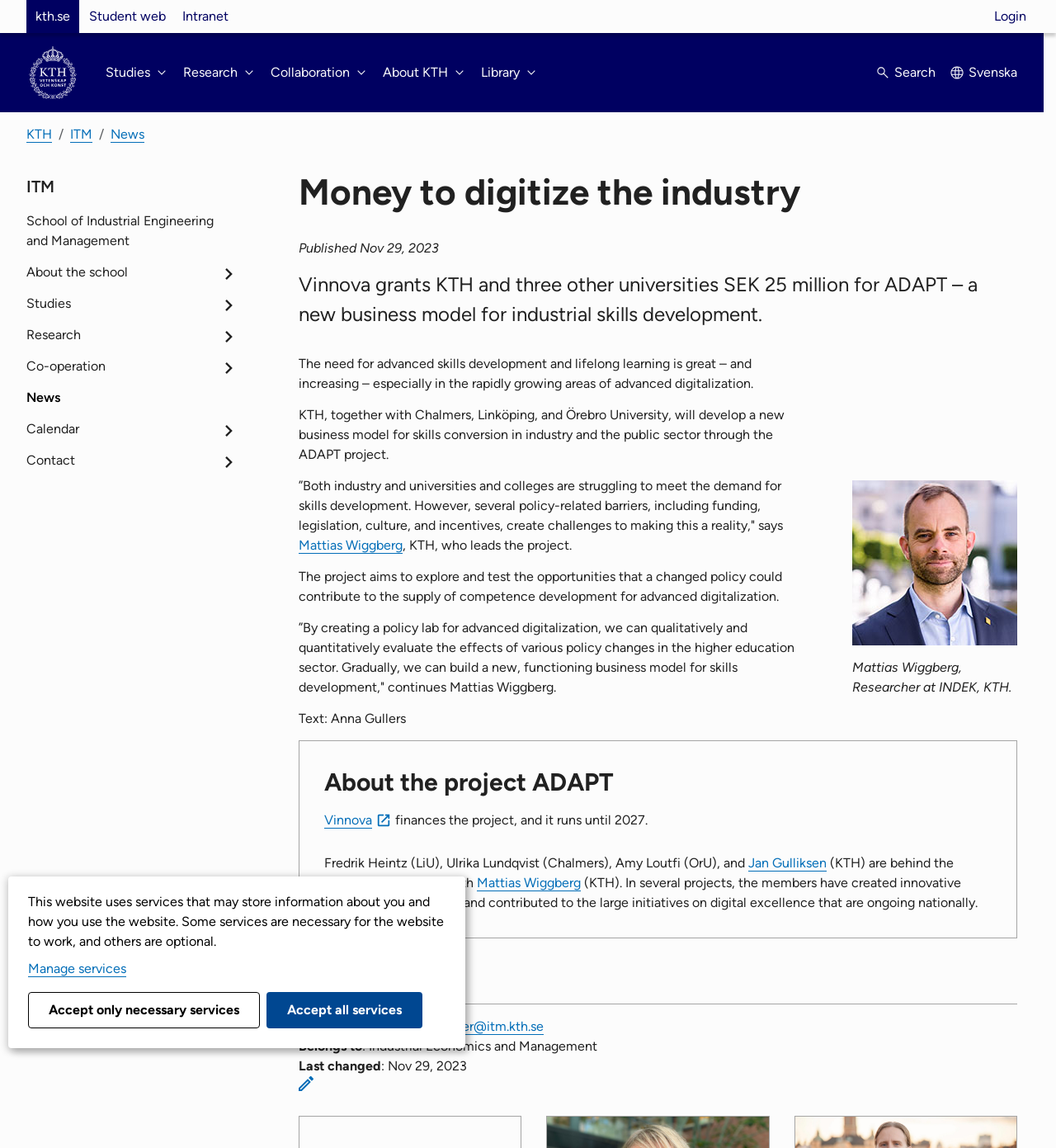Please indicate the bounding box coordinates for the clickable area to complete the following task: "Click on the 'Studies' button". The coordinates should be specified as four float numbers between 0 and 1, i.e., [left, top, right, bottom].

[0.1, 0.049, 0.161, 0.078]